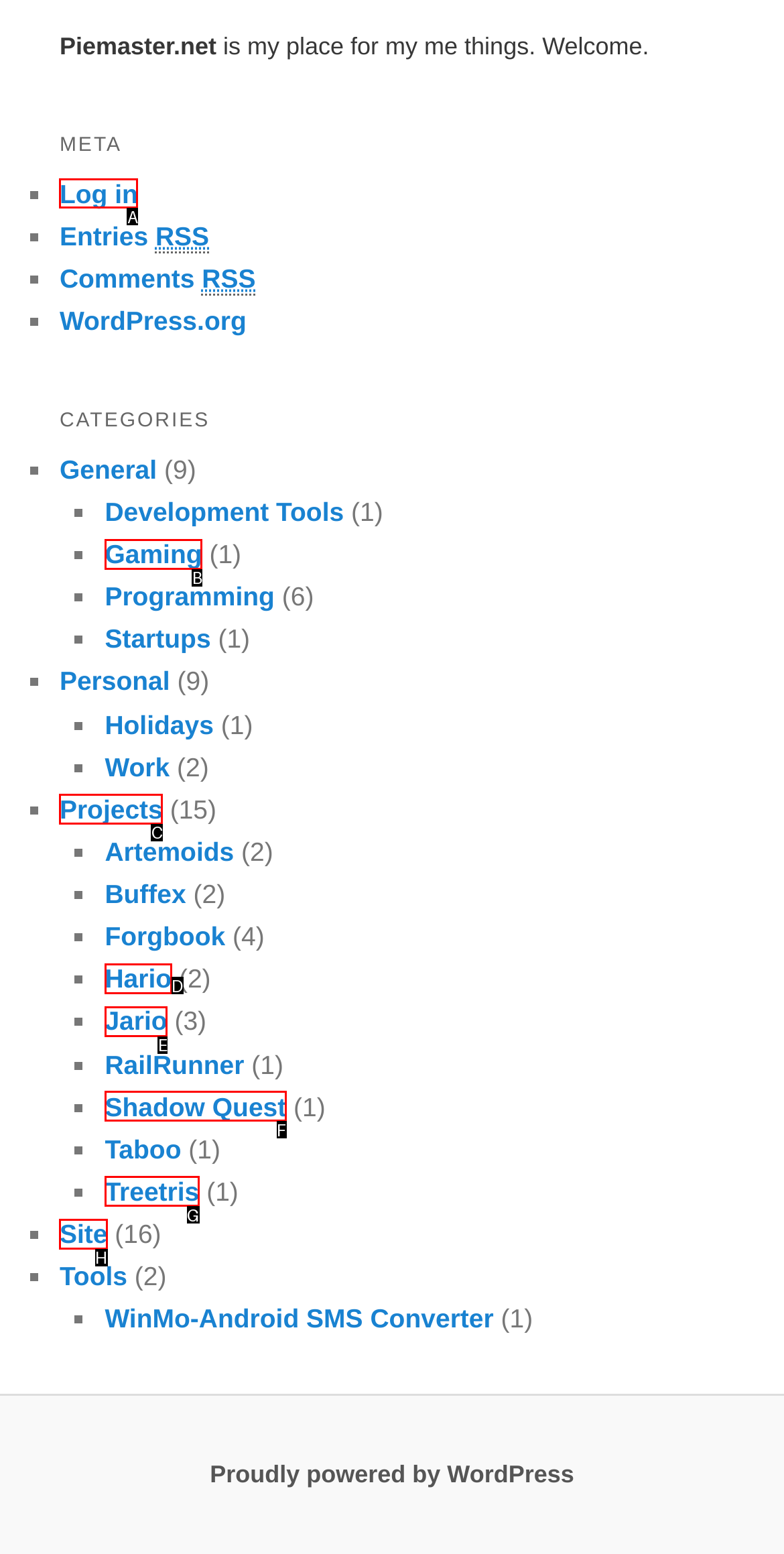Identify the correct option to click in order to complete this task: log in
Answer with the letter of the chosen option directly.

A